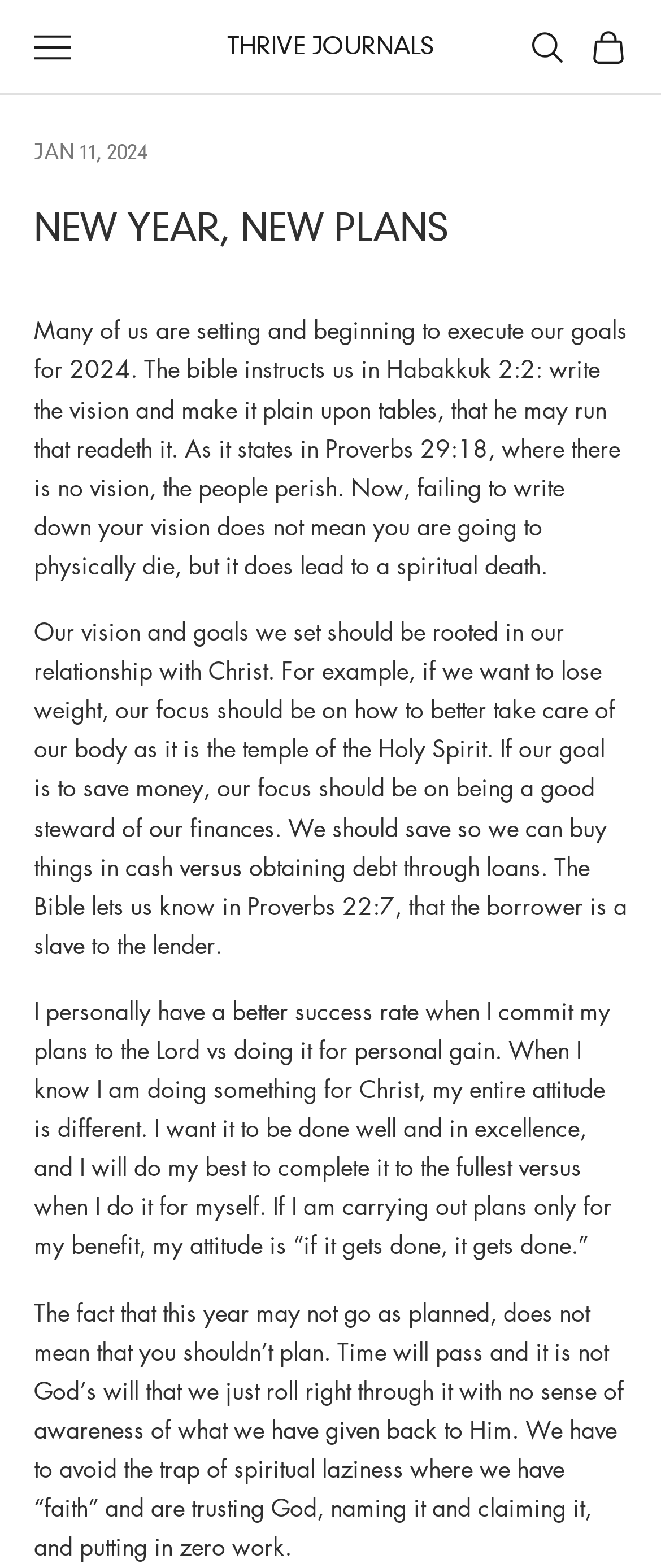Provide an in-depth caption for the contents of the webpage.

The webpage is focused on the theme of setting and executing goals for the new year, with a strong emphasis on biblical principles. At the top, there is a navigation menu with a button to open it, followed by a secondary navigation menu with links to open search and cart. 

On the left side, there is a time element displaying the current date, "JAN 11, 2024". Below this, there is a prominent heading "NEW YEAR, NEW PLANS" in a larger font size. 

The main content of the webpage consists of four paragraphs of text, which discuss the importance of writing down one's vision and goals, citing biblical verses such as Habakkuk 2:2 and Proverbs 29:18. The text emphasizes the need to root one's goals in a relationship with Christ, and to focus on serving Him rather than personal gain. 

The paragraphs are arranged in a vertical sequence, with each one building on the previous idea. The text is written in a conversational tone, with the author sharing their personal experiences and insights. There are no images on the page, and the overall layout is dominated by the text content.